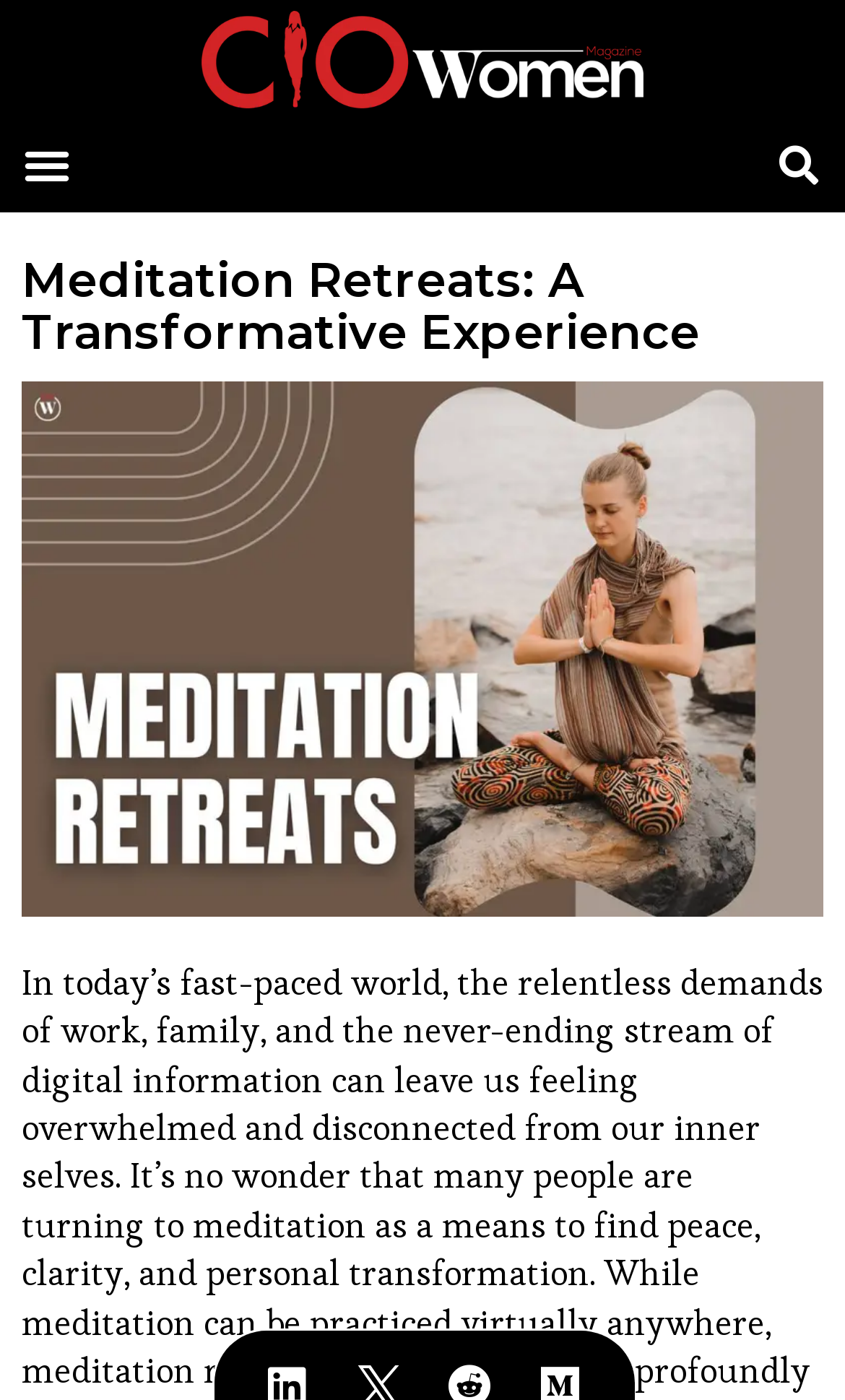Using the details in the image, give a detailed response to the question below:
What is the logo of the magazine?

I found the logo by looking at the top-left corner of the webpage, where I saw a link and an image with the same bounding box coordinates, indicating that they are the same element. The OCR text of this element is 'CIO Women Magazine Logo White', which suggests that it is the logo of the magazine.